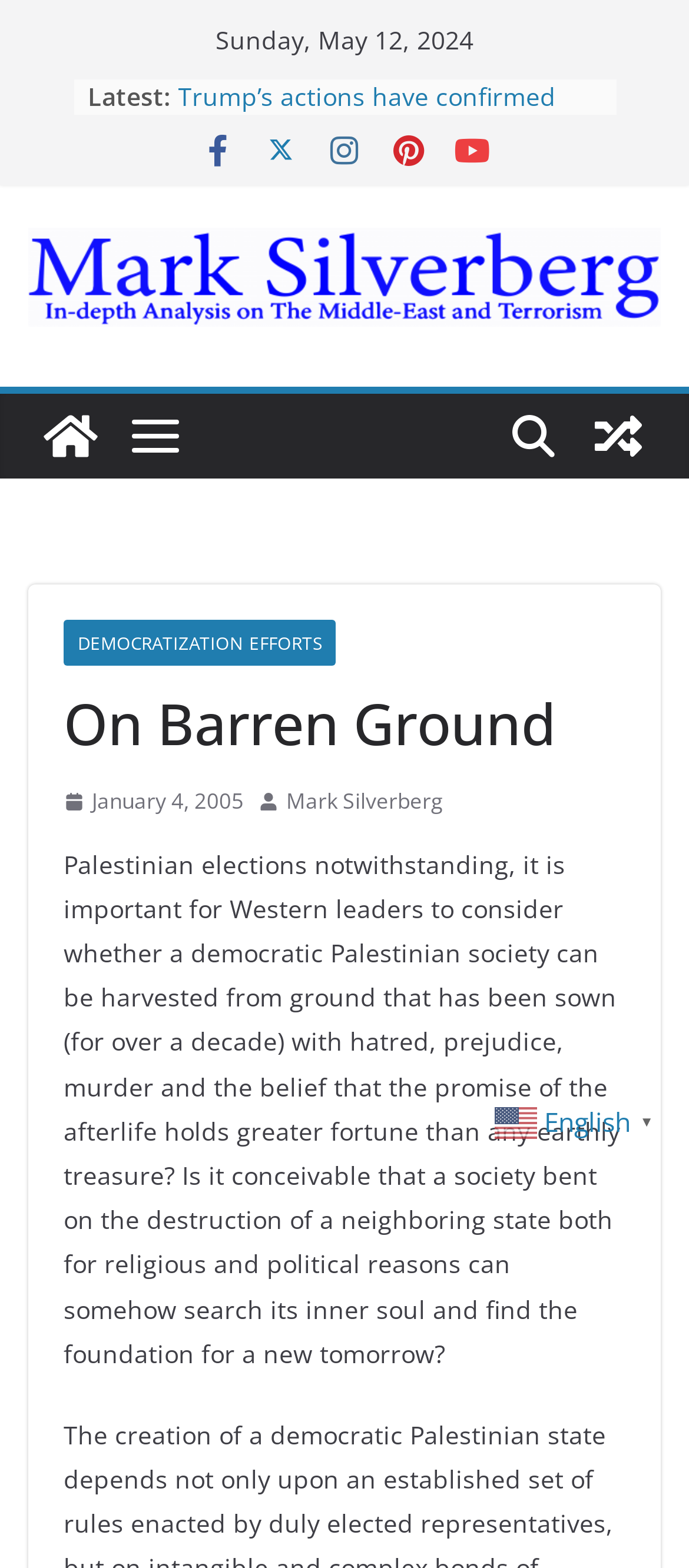Please locate the bounding box coordinates of the element that should be clicked to achieve the given instruction: "Explore democratization efforts".

[0.092, 0.396, 0.487, 0.425]